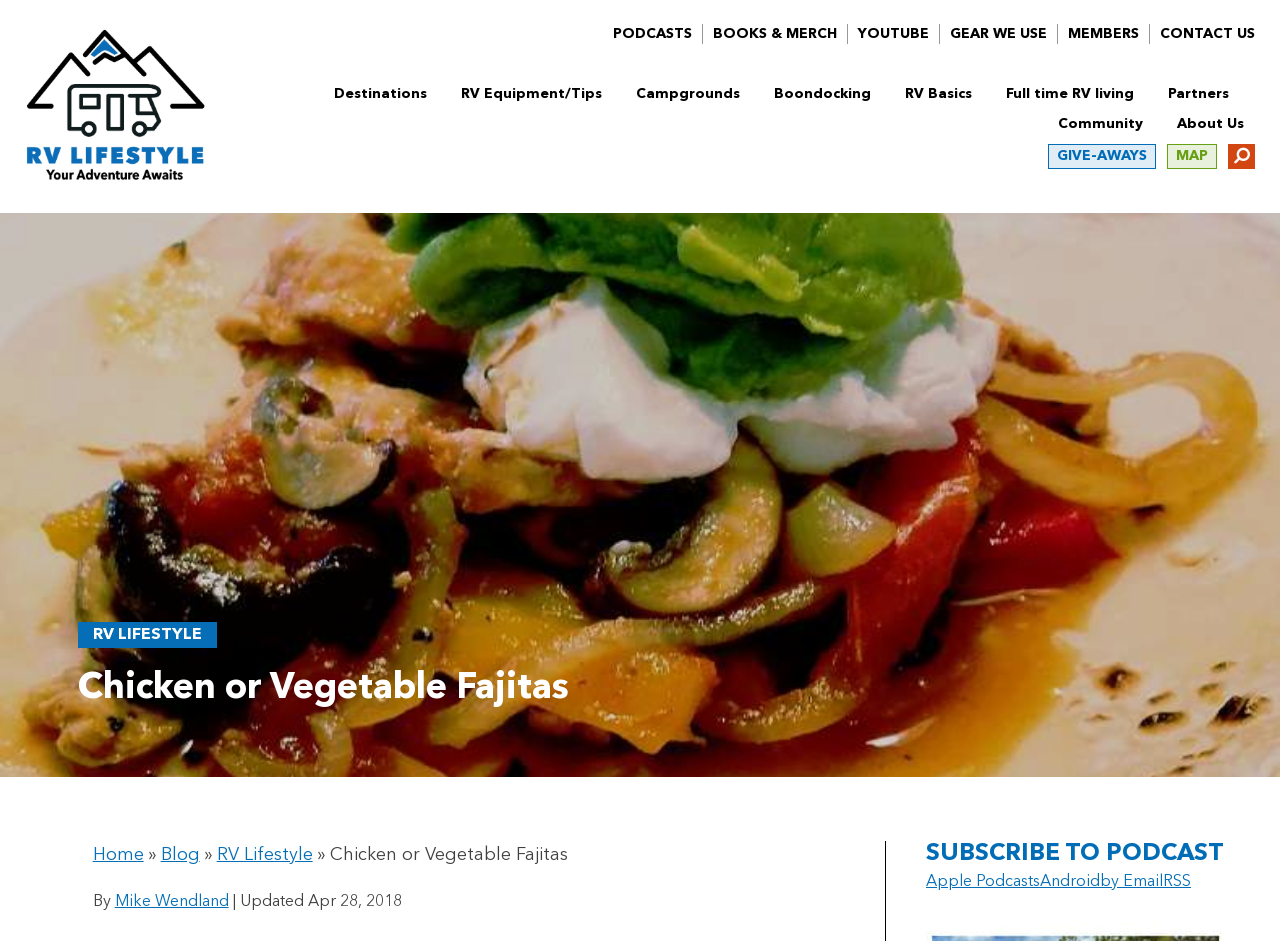Present a detailed account of what is displayed on the webpage.

The webpage is about RV lifestyle and features a recipe for Chicken or Vegetable Fajitas. At the top left, there is a logo image of "RV Lifestyle" with a link to the website's homepage. Below the logo, there are several navigation links, including "PODCASTS", "BOOKS & MERCH", "YOUTUBE", "GEAR WE USE", "MEMBERS", and "CONTACT US". 

On the top right, there are more links to different sections of the website, such as "Destinations", "RV Equipment/Tips", "Campgrounds", "Boondocking", "RV Basics", "Full-time RV living", and "Partners". 

The main content of the webpage is a blog post about Chicken or Vegetable Fajitas, with a heading that reads "Chicken or Vegetable Fajitas". The post is written by Mike Wendland and was updated on April 28, 2018. 

Below the blog post, there is a section that encourages users to subscribe to the podcast, with links to Apple Podcasts, Android, email, and RSS. 

Additionally, there is a navigation breadcrumb trail at the bottom of the page, showing the path from the homepage to the current blog post.